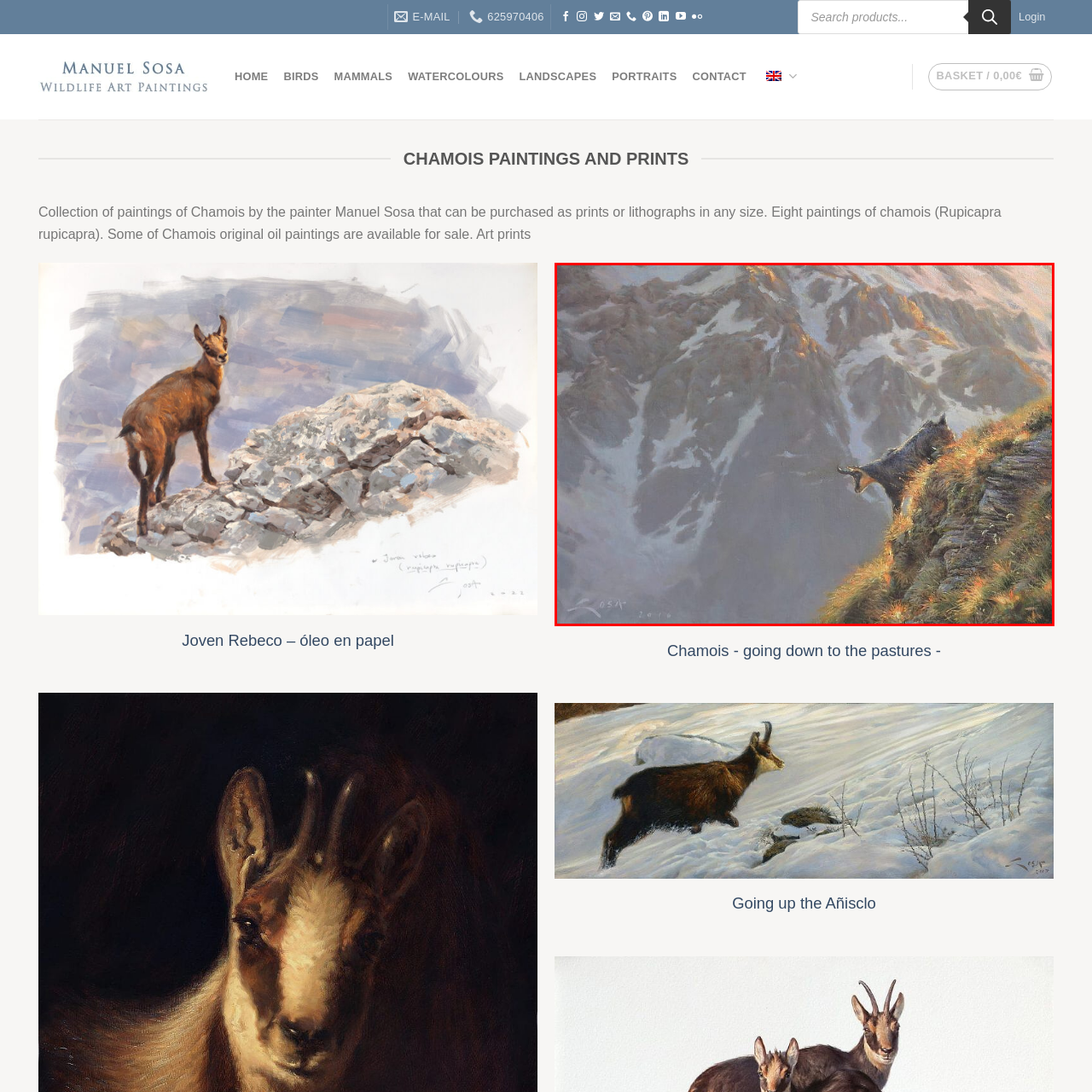Create a thorough description of the image portion outlined in red.

The artwork titled "Chamois - going down to the pastures -" captures a serene moment in nature, depicting a chamois (Rupicapra rupicapra) poised majestically on a rocky ledge. The chamois, characterized by its distinctive curved horns and graceful stance, surveys a vast mountainous landscape bathed in the soft, warm glow of early morning light. In the background, rugged peaks loom, partially adorned with patches of snow, creating a stunning contrast with the lush green grasses and wildflowers that dominate the foreground. This immersive scene showcases the beauty of wildlife in its natural habitat and the artistic skill of Manuel Sosa, who completed this oil on paper painting in 2010. The piece effectively conveys a moment of tranquility and the spirit of the wilderness, inviting viewers to appreciate the intricate details of both the animal and its environment.